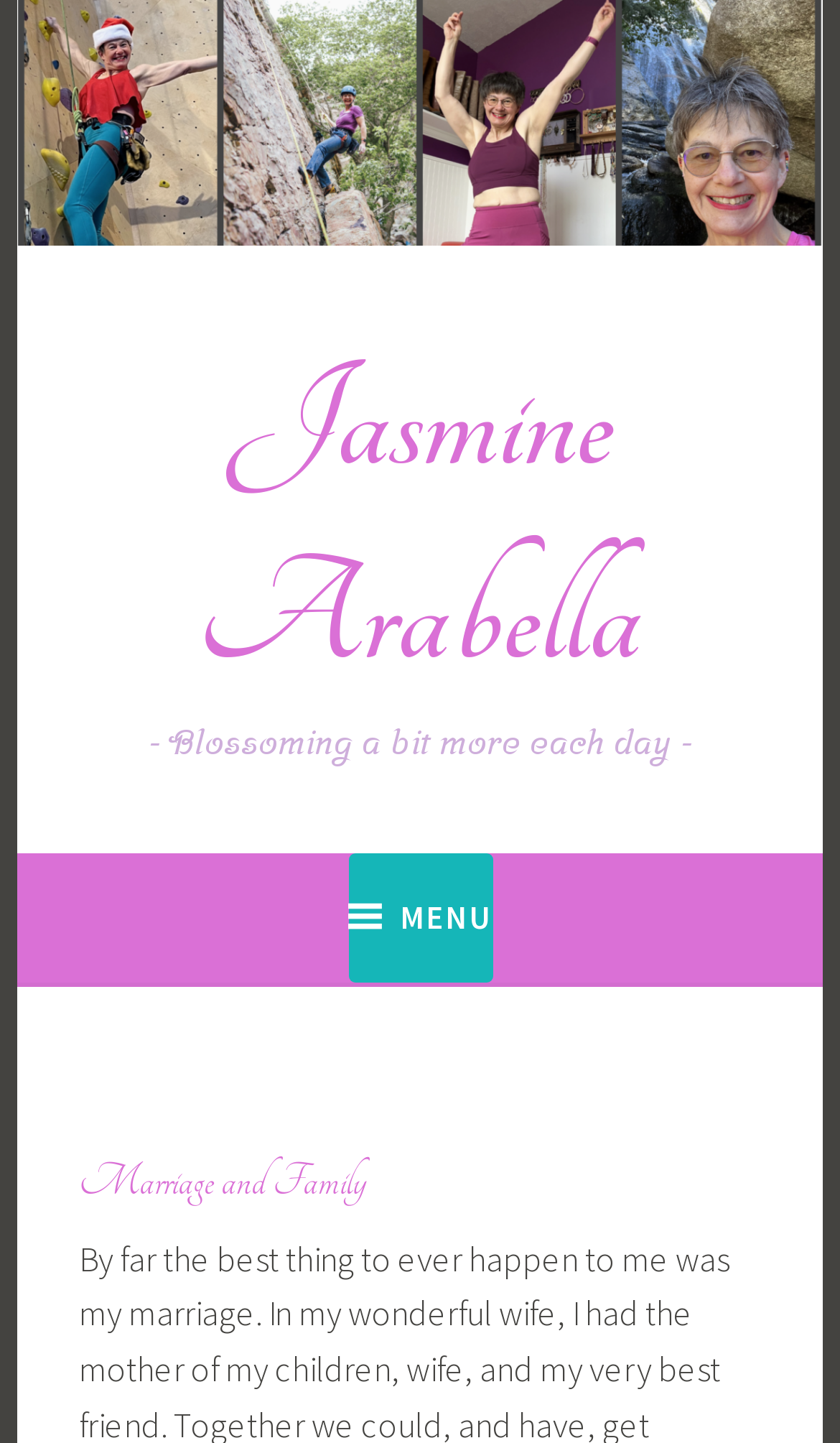Determine the bounding box coordinates of the UI element that matches the following description: "Jasmine Arabella". The coordinates should be four float numbers between 0 and 1 in the format [left, top, right, bottom].

[0.236, 0.238, 0.764, 0.484]